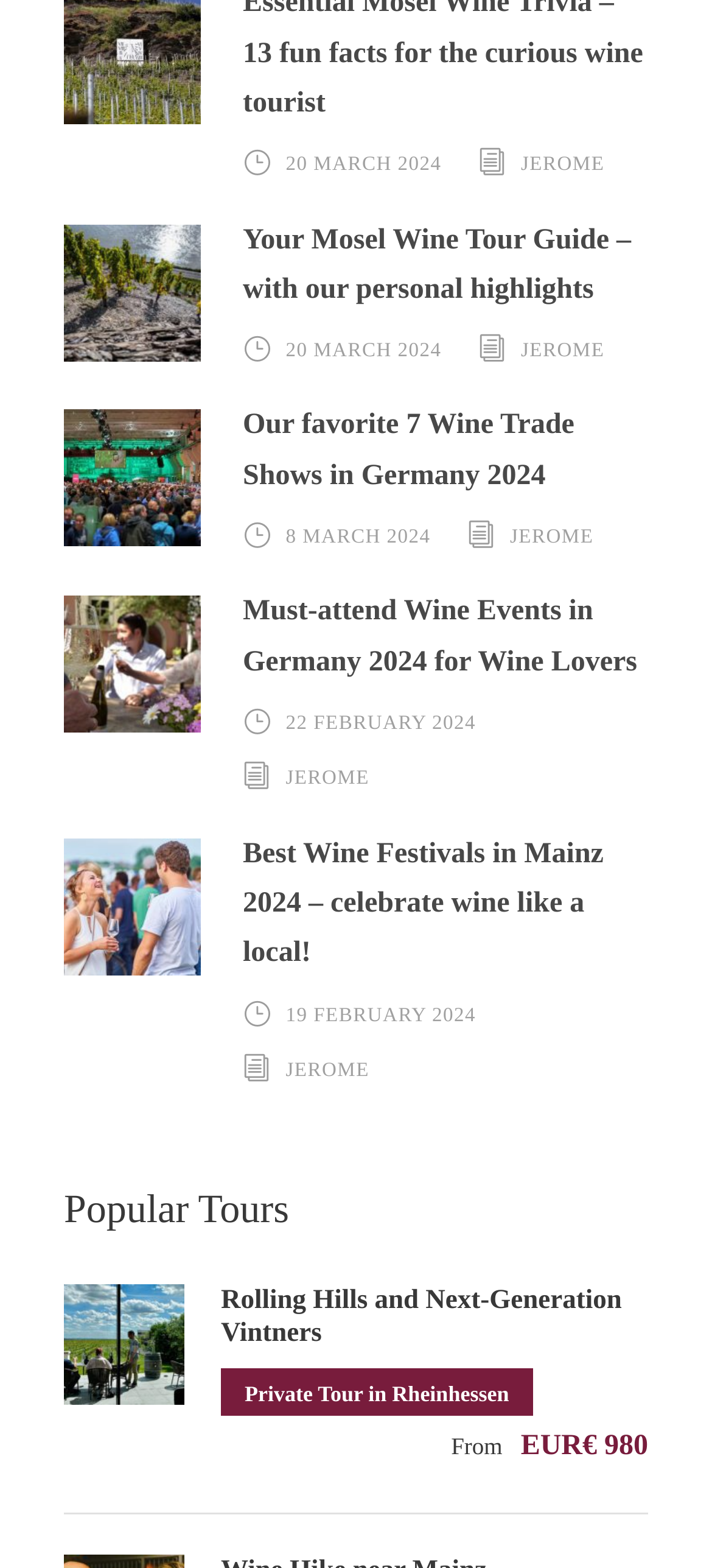Provide a short answer using a single word or phrase for the following question: 
What is the date of the wine fair in Germany?

20 MARCH 2024